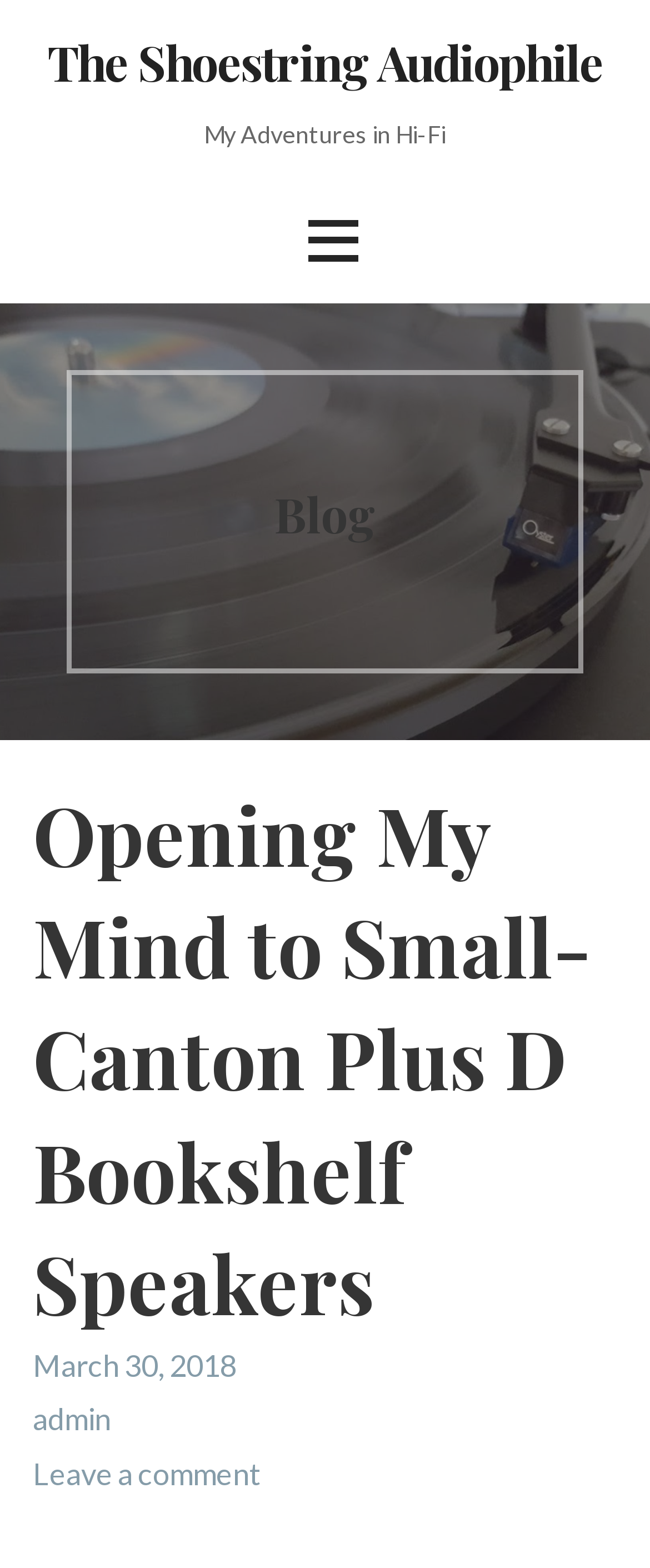Extract the bounding box coordinates for the UI element described by the text: "parent_node: :Licorice". The coordinates should be in the form of [left, top, right, bottom] with values between 0 and 1.

None